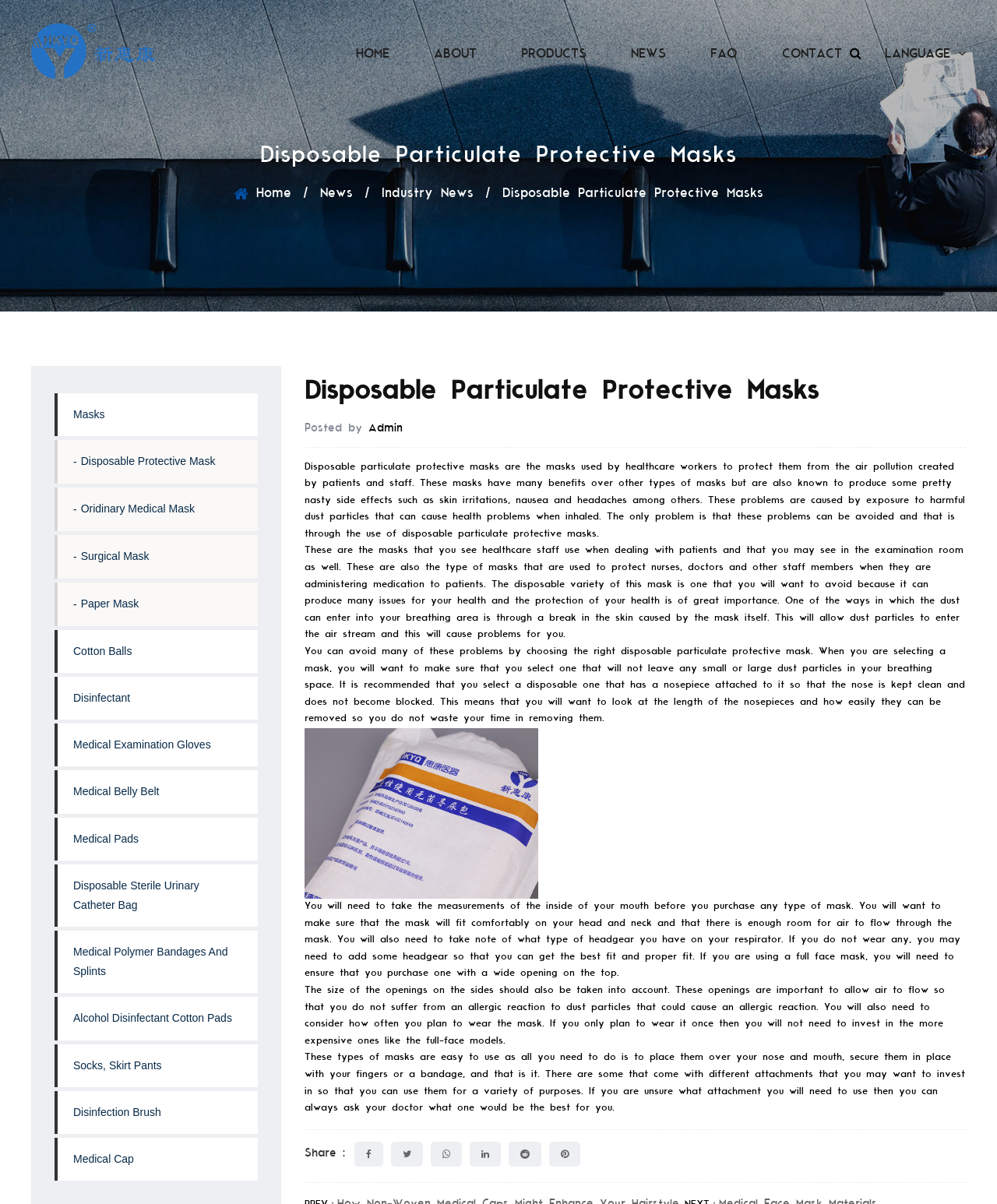What is the purpose of disposable particulate protective masks?
Look at the screenshot and provide an in-depth answer.

According to the webpage, disposable particulate protective masks are used by healthcare workers to protect them from the air pollution created by patients and staff. This implies that the primary purpose of these masks is to safeguard the health of healthcare workers by preventing them from inhaling harmful dust particles.